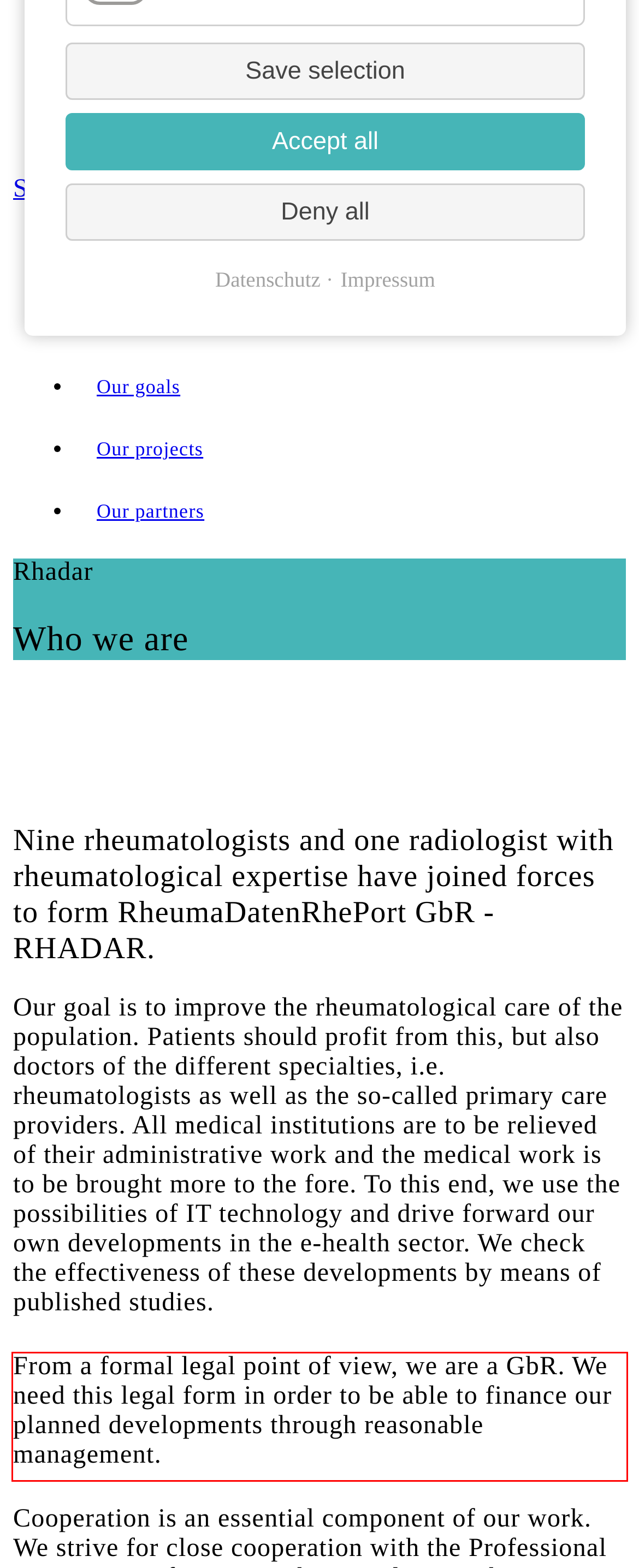You are provided with a screenshot of a webpage that includes a red bounding box. Extract and generate the text content found within the red bounding box.

From a formal legal point of view, we are a GbR. We need this legal form in order to be able to finance our planned developments through reasonable management.